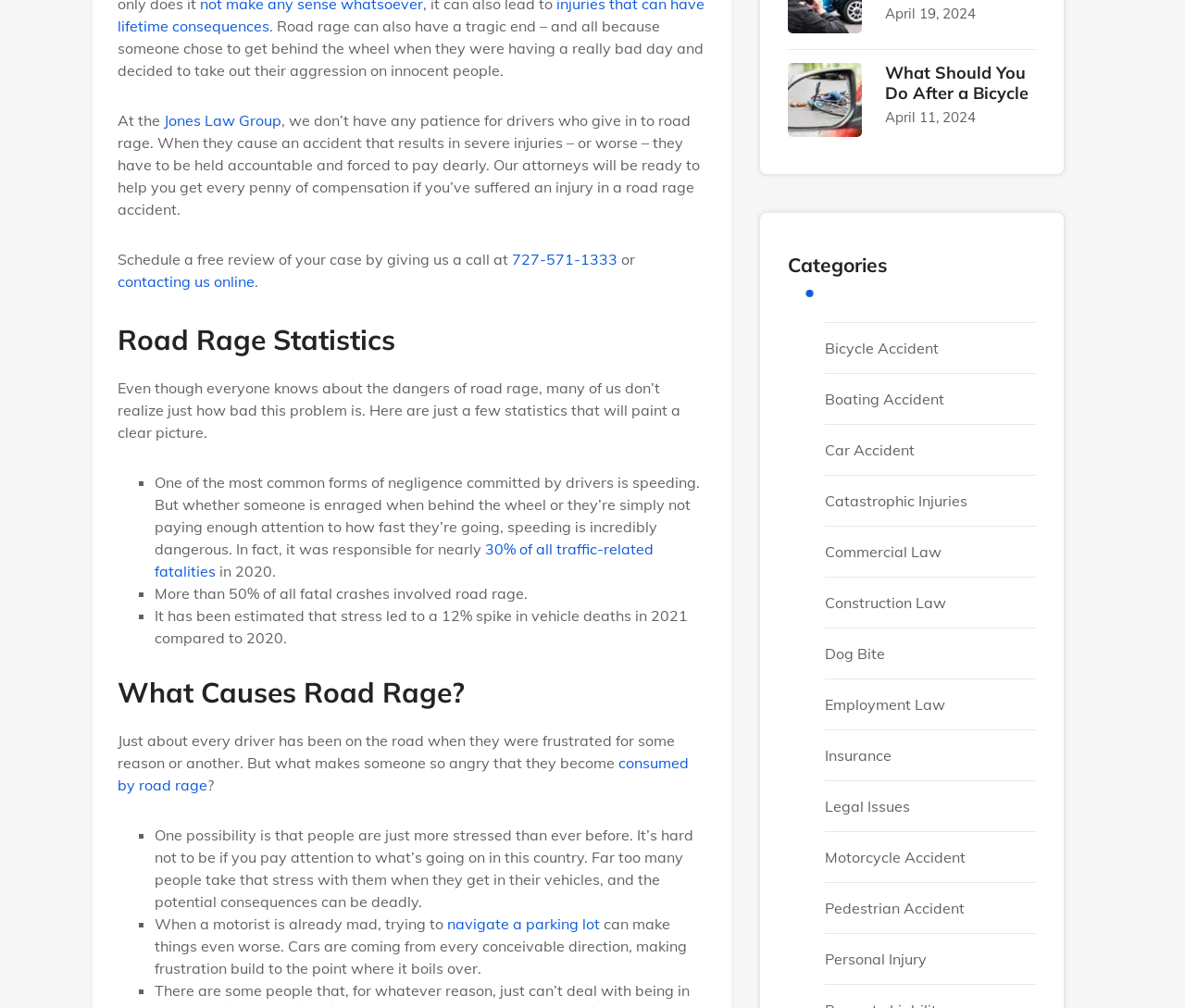Based on the image, provide a detailed response to the question:
What is the name of the law group mentioned on this webpage?

The webpage mentions 'Jones Law Group' as the law group that can help with road rage accidents, indicating that they are the law group being referred to.